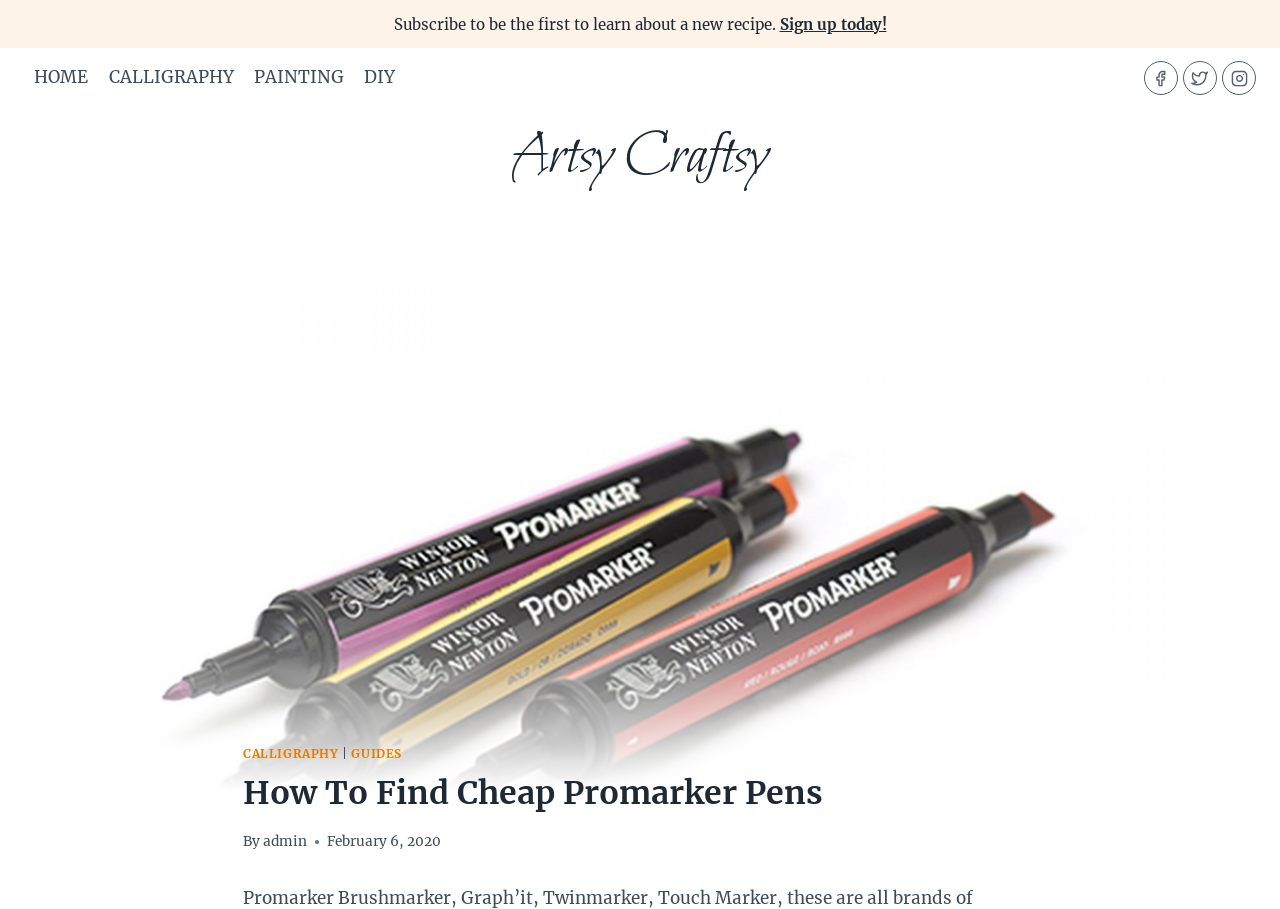Who is the author of the article?
Craft a detailed and extensive response to the question.

I found the author's name 'admin' by looking at the text 'By admin' which is located below the article's heading.